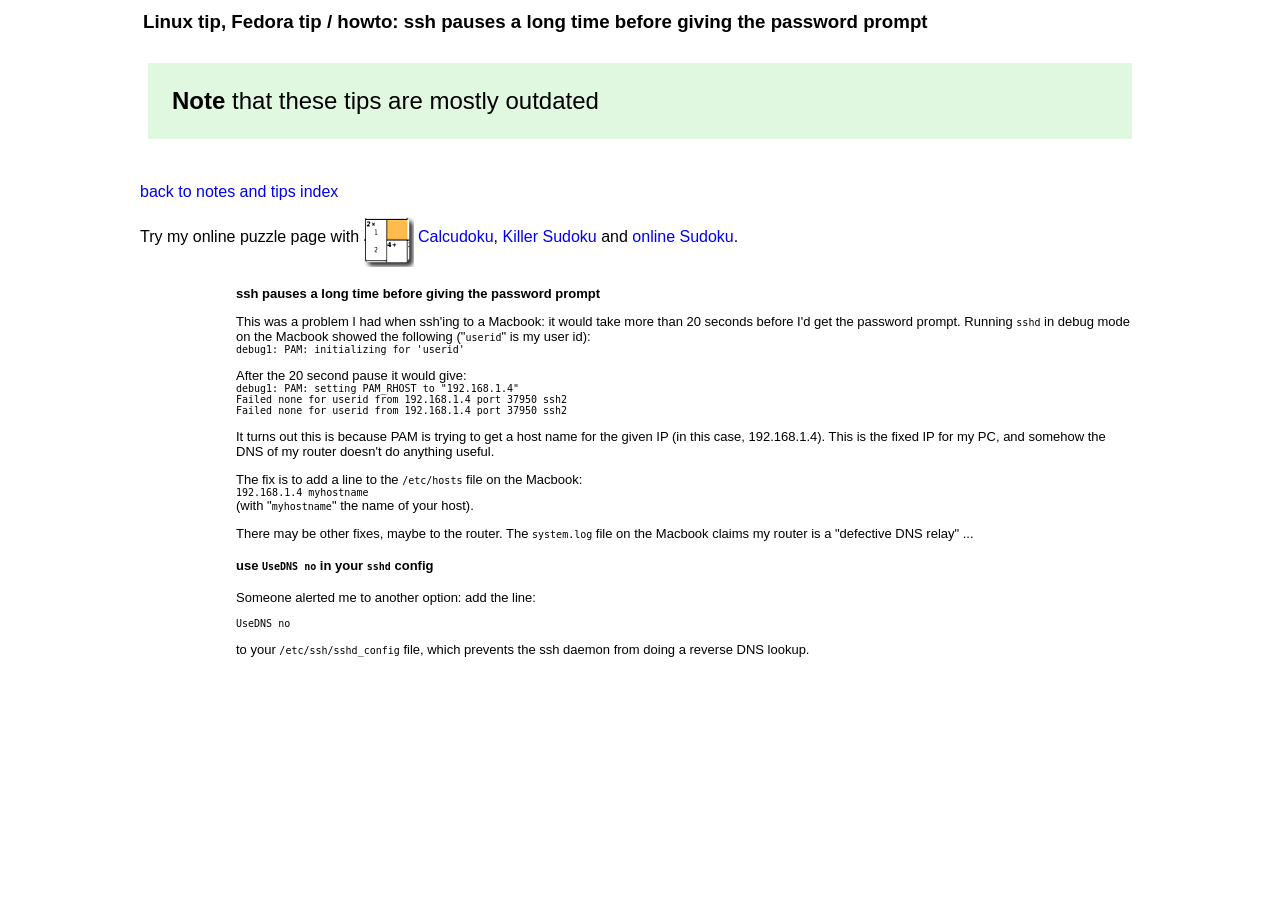What is the alternative solution mentioned? Using the information from the screenshot, answer with a single word or phrase.

UseDNS no in sshd config